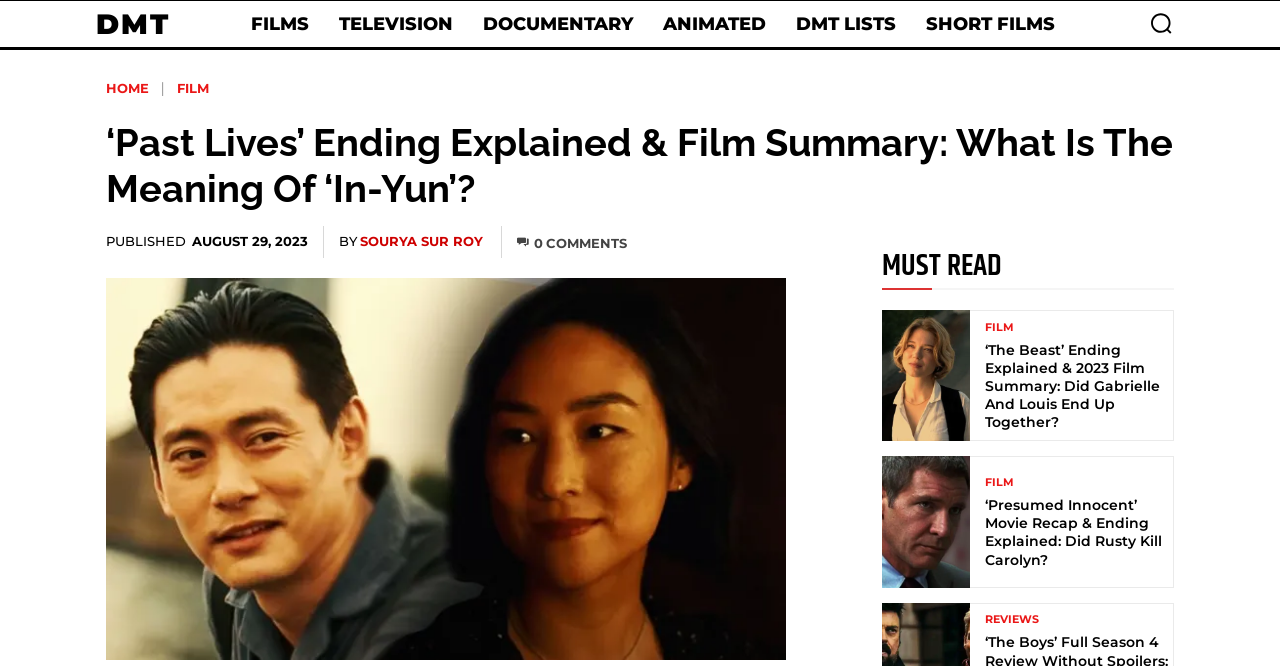Please extract and provide the main headline of the webpage.

‘Past Lives’ Ending Explained & Film Summary: What Is The Meaning Of ‘In-Yun’?